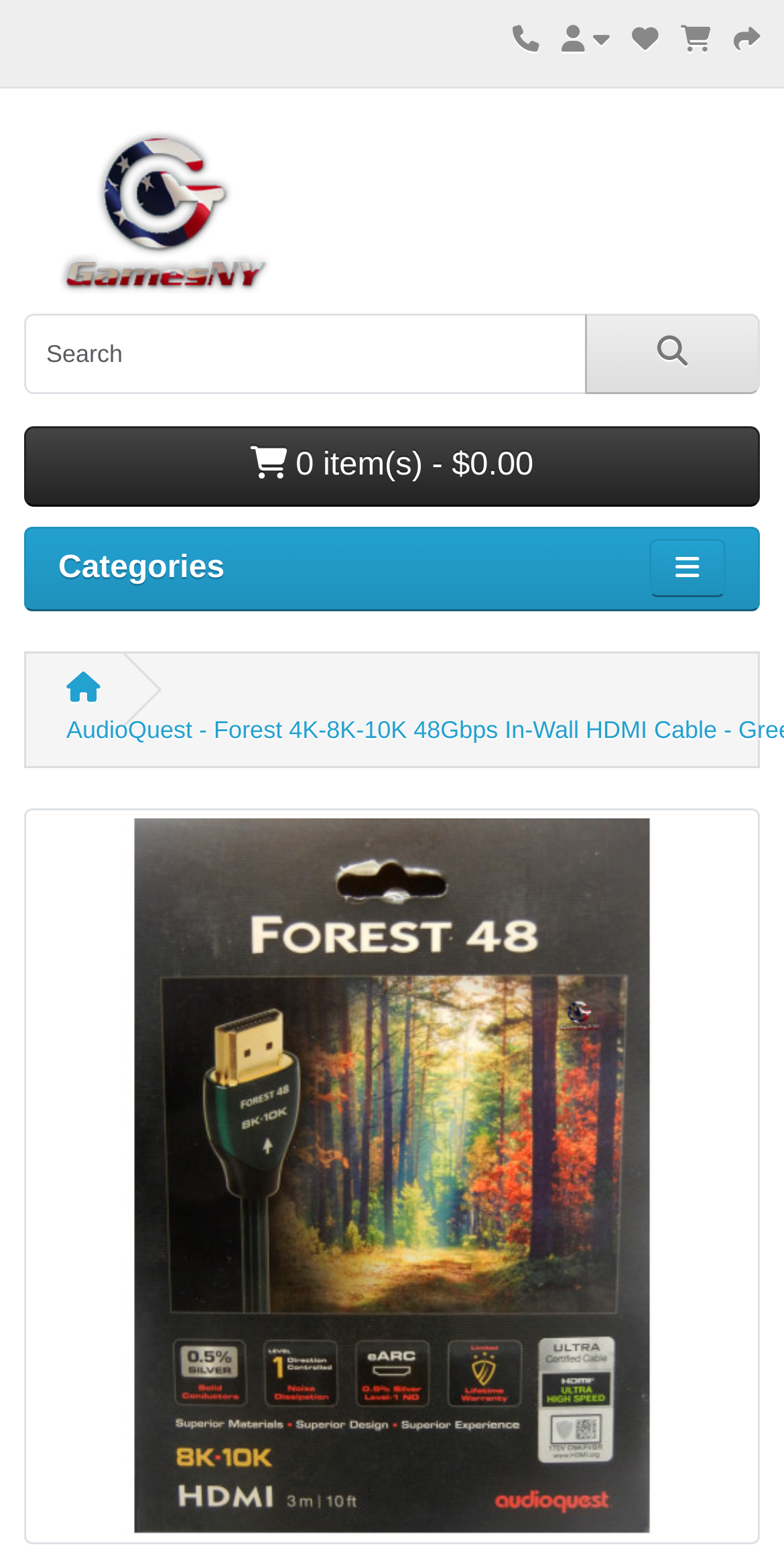Highlight the bounding box coordinates of the element you need to click to perform the following instruction: "Filter by categories."

[0.074, 0.352, 0.286, 0.374]